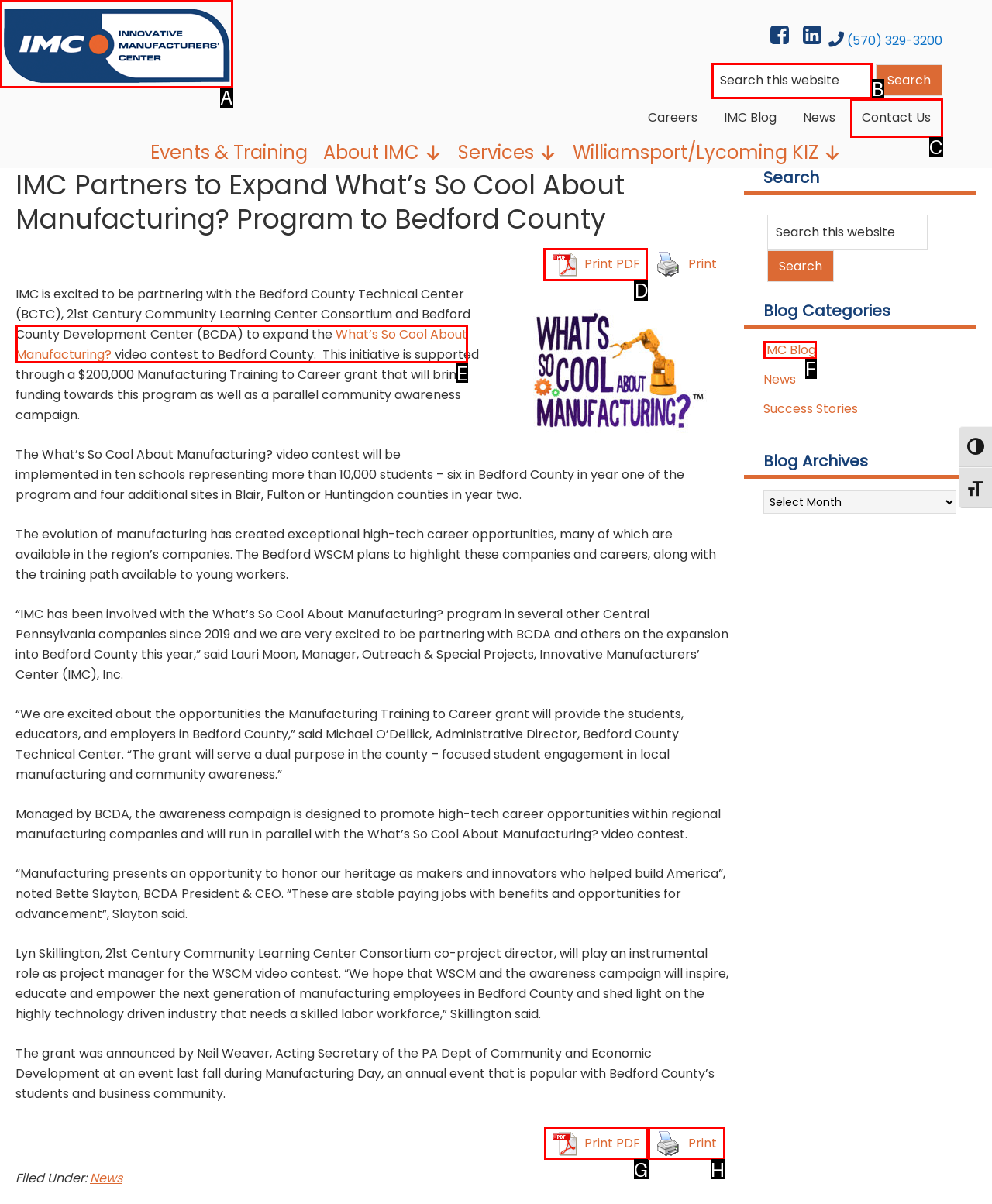Identify the correct HTML element to click to accomplish this task: Print PDF
Respond with the letter corresponding to the correct choice.

D